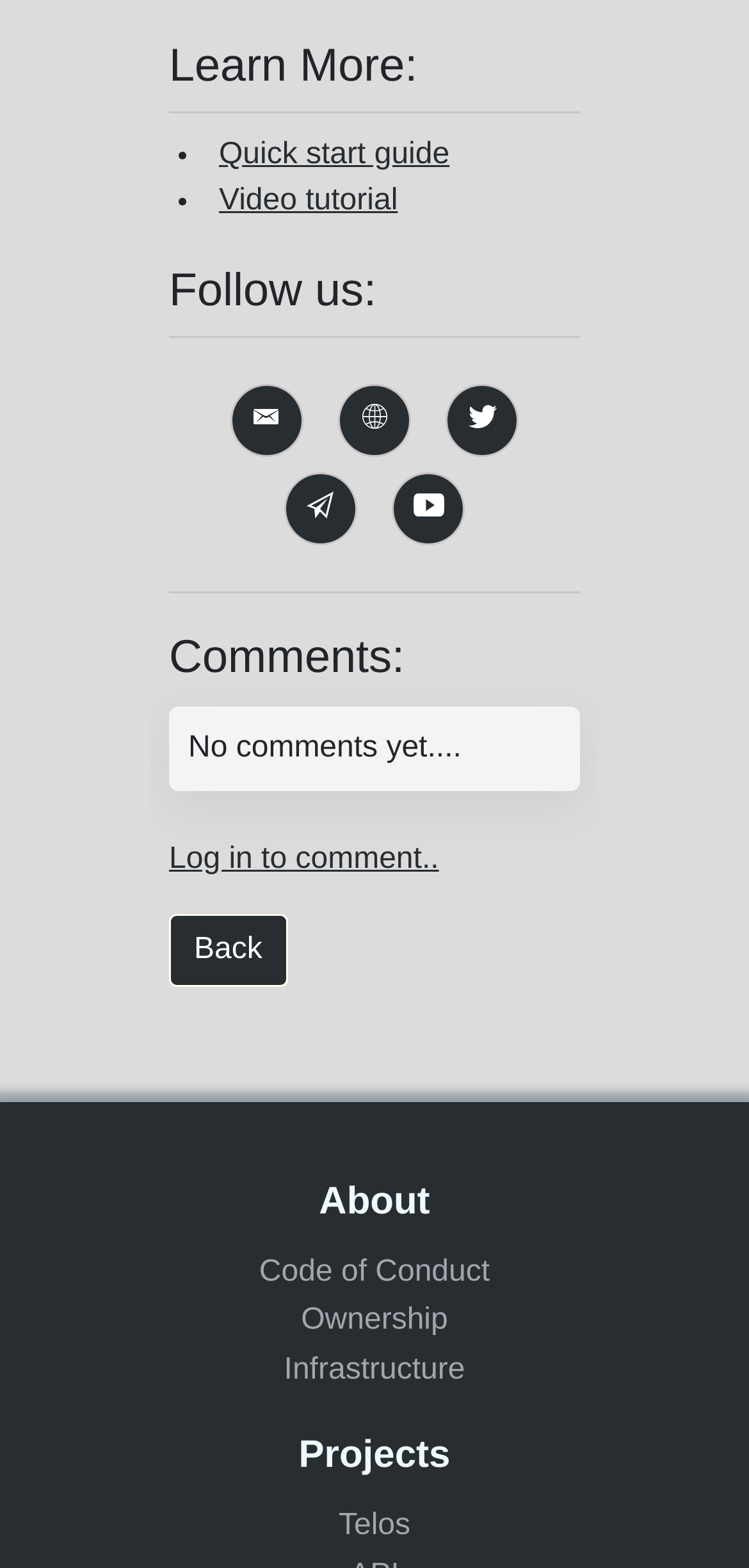How many social media links are there under 'Follow us:'?
Using the information presented in the image, please offer a detailed response to the question.

Under the heading 'Follow us:', I found four link elements with Unicode characters representing social media icons, which indicates that there are four social media links.